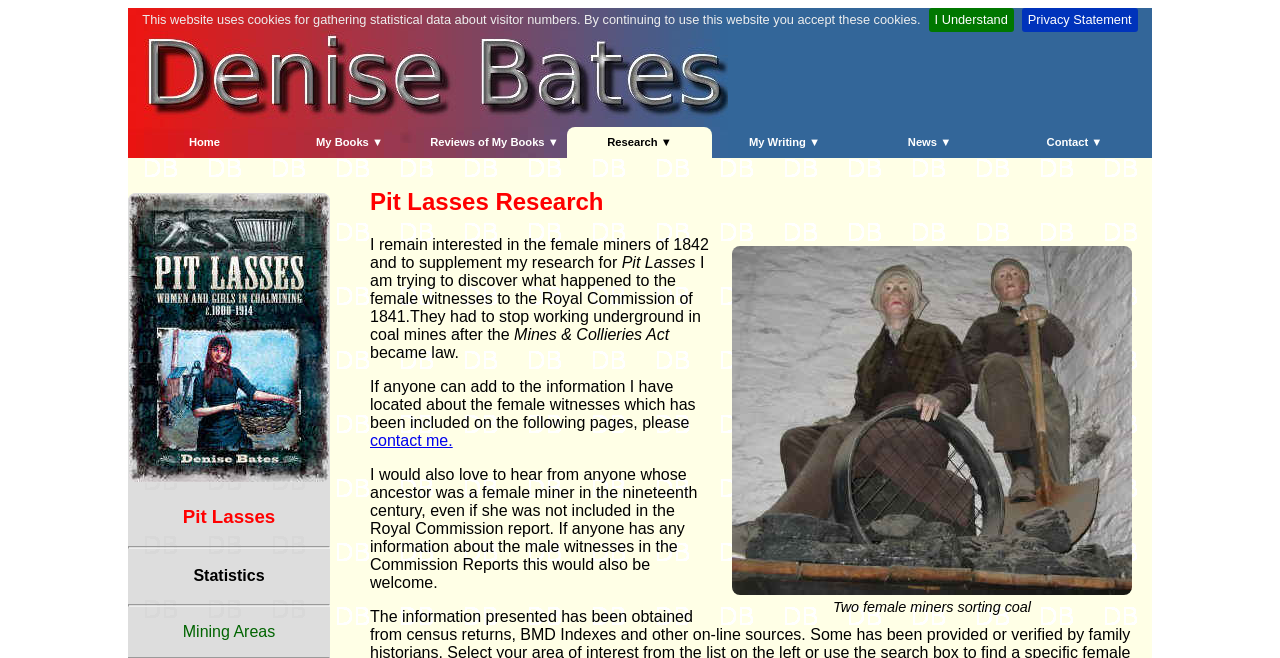Find the bounding box coordinates of the element I should click to carry out the following instruction: "Click the 'Home' link".

[0.103, 0.192, 0.216, 0.24]